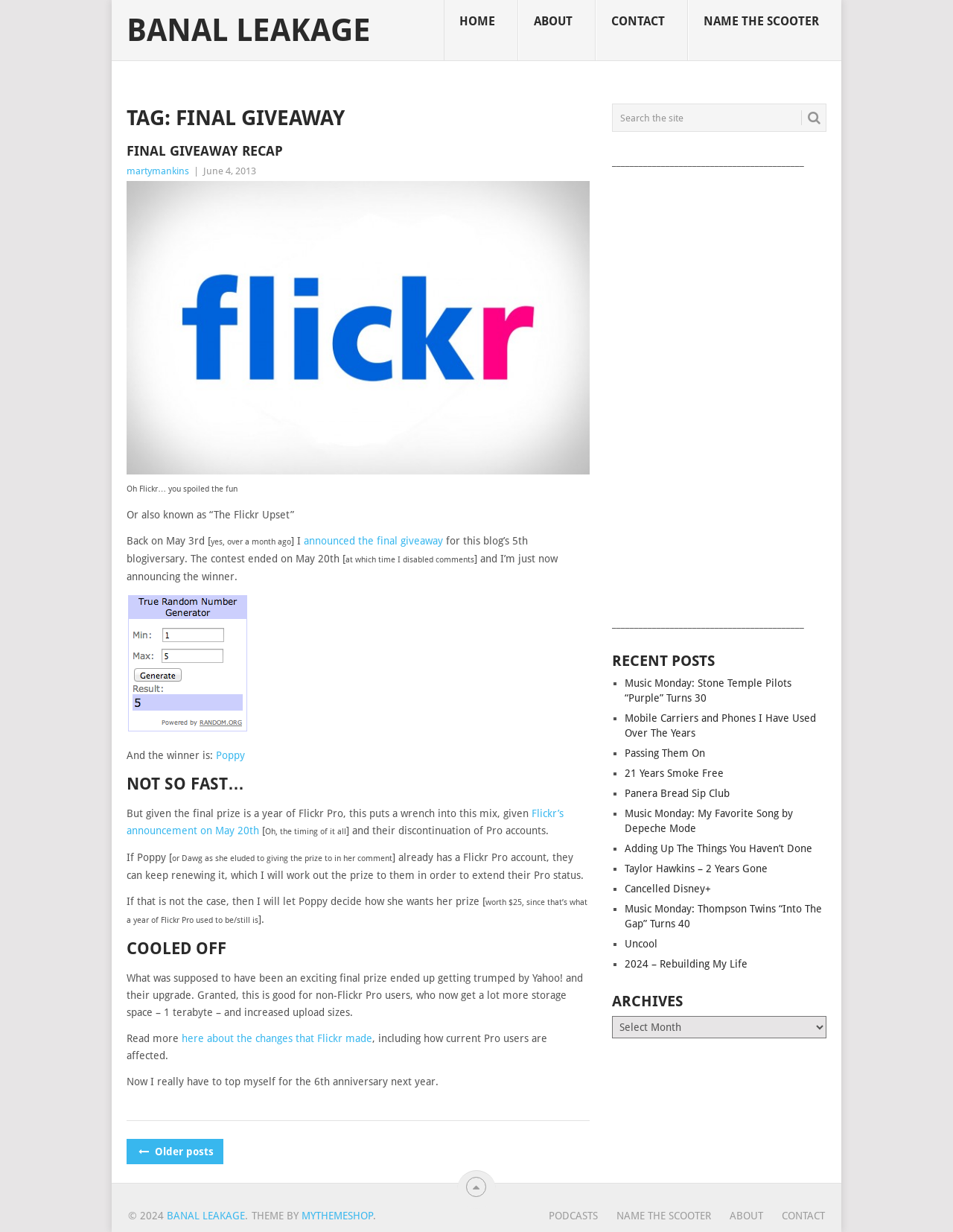Provide a brief response using a word or short phrase to this question:
Why did the final prize get trumped?

Yahoo!'s upgrade